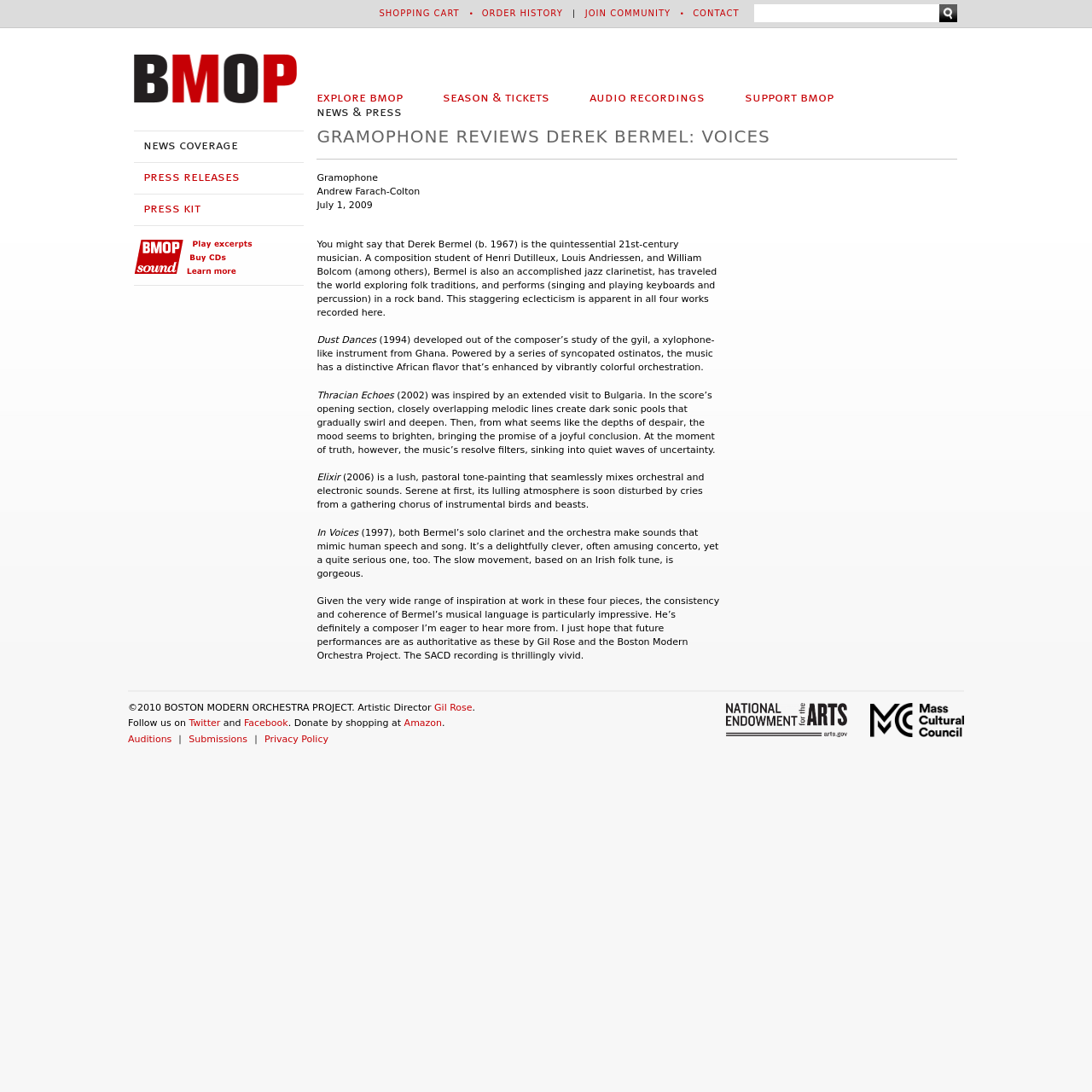What is the principal heading displayed on the webpage?

GRAMOPHONE REVIEWS DEREK BERMEL: VOICES